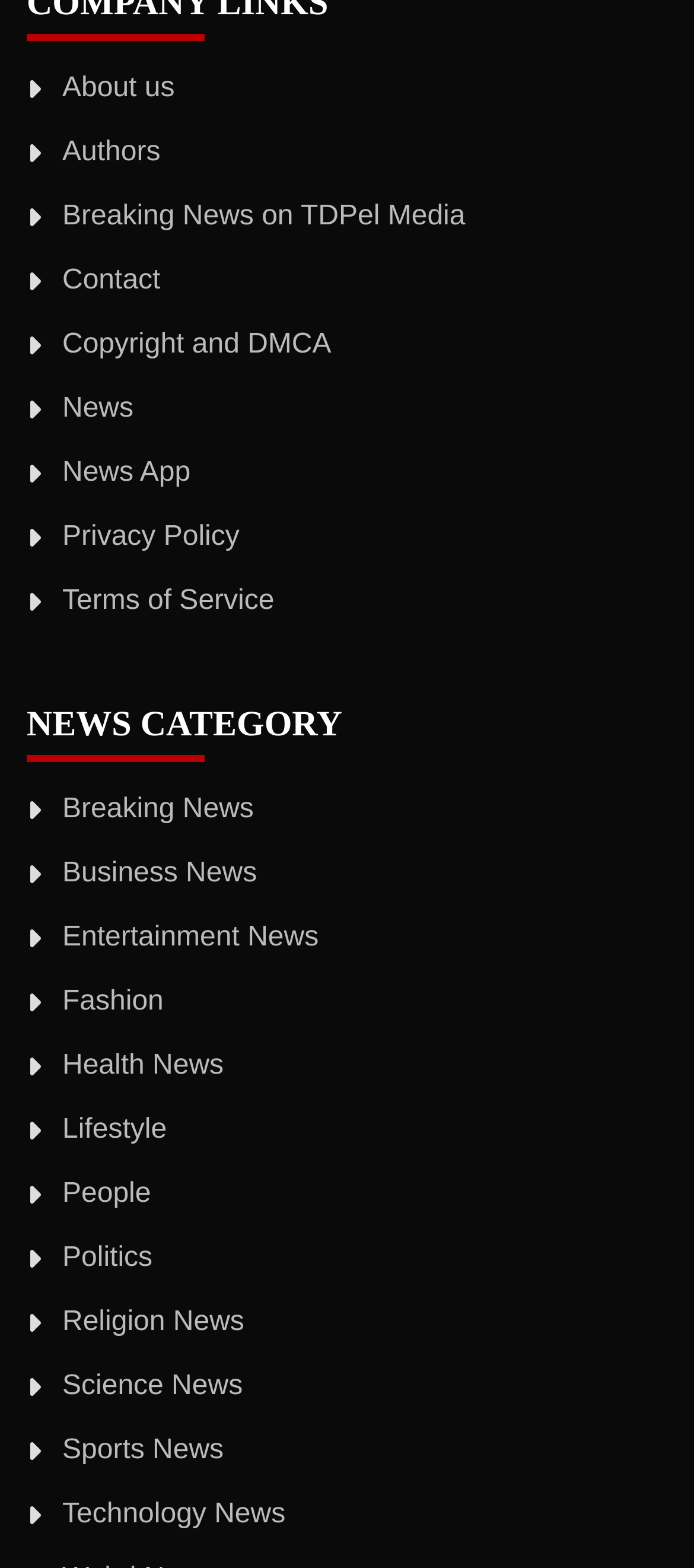Identify the bounding box coordinates for the UI element described as follows: gameplay mechanics. Use the format (top-left x, top-left y, bottom-right x, bottom-right y) and ensure all values are floating point numbers between 0 and 1.

None